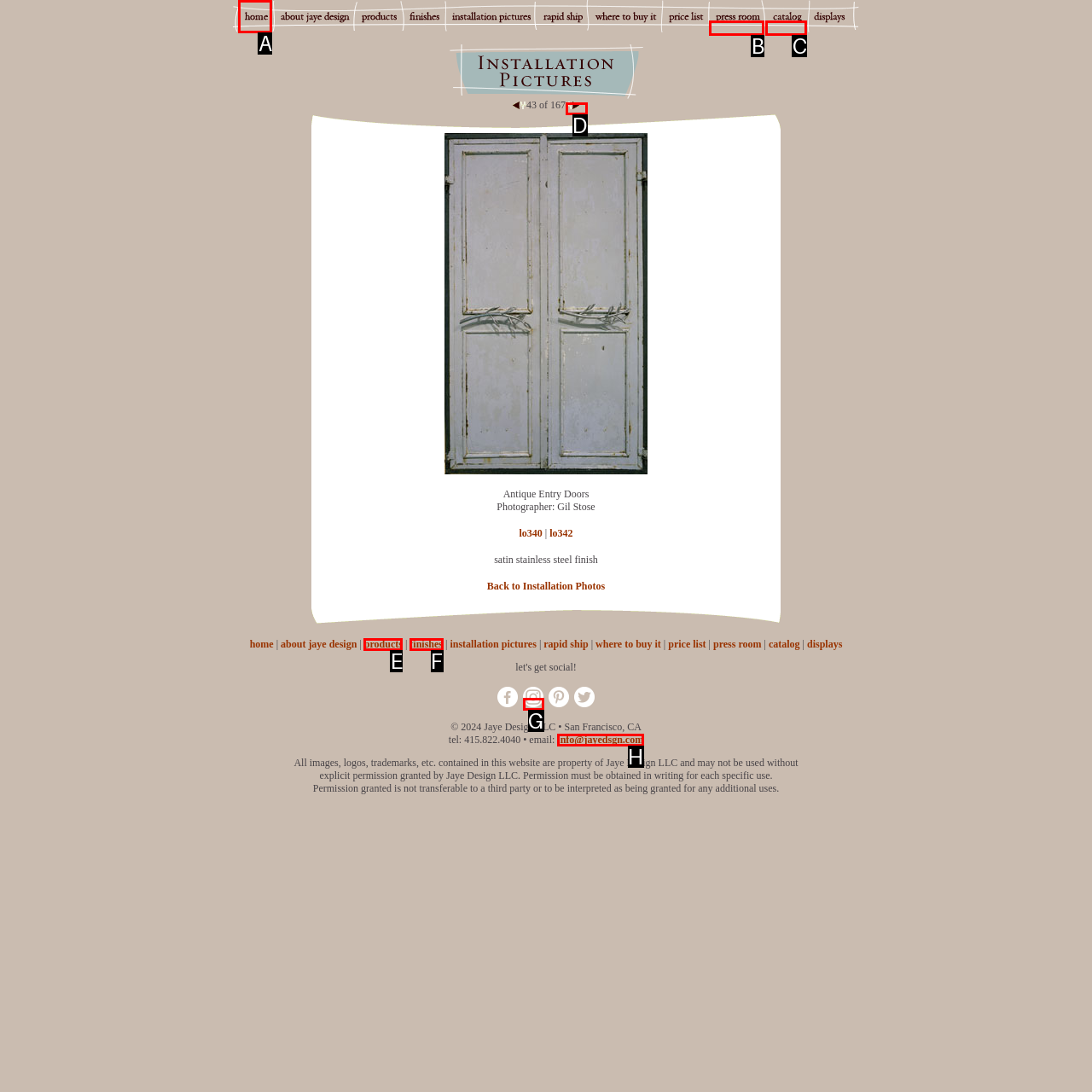Determine which option you need to click to execute the following task: click home. Provide your answer as a single letter.

A